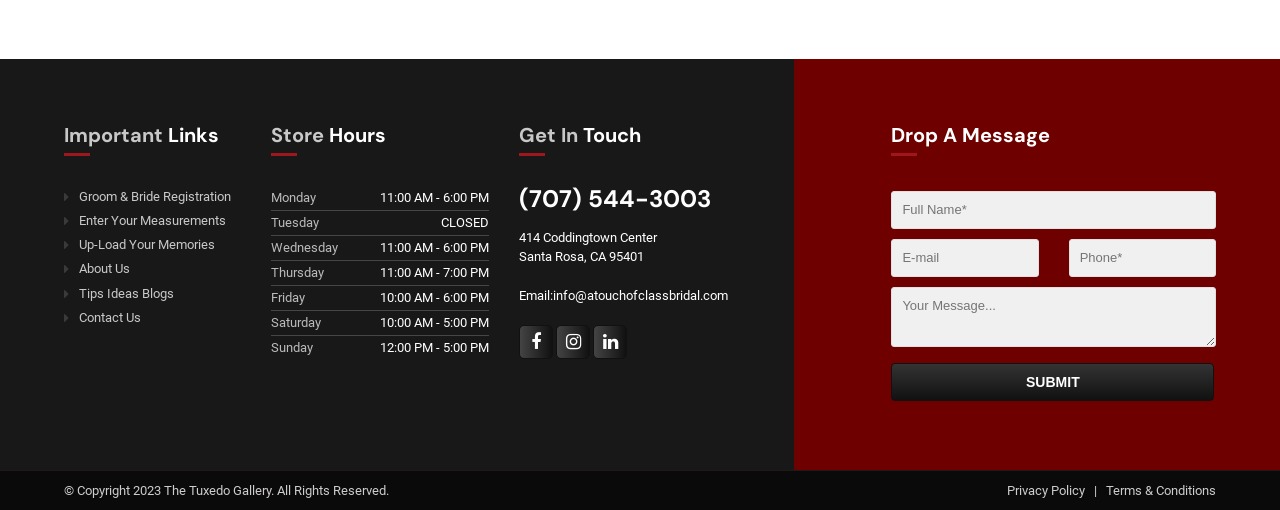Based on the element description value="Submit", identify the bounding box coordinates for the UI element. The coordinates should be in the format (top-left x, top-left y, bottom-right x, bottom-right y) and within the 0 to 1 range.

[0.696, 0.711, 0.949, 0.785]